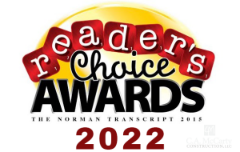Please give a succinct answer using a single word or phrase:
What year is the award iteration?

2022